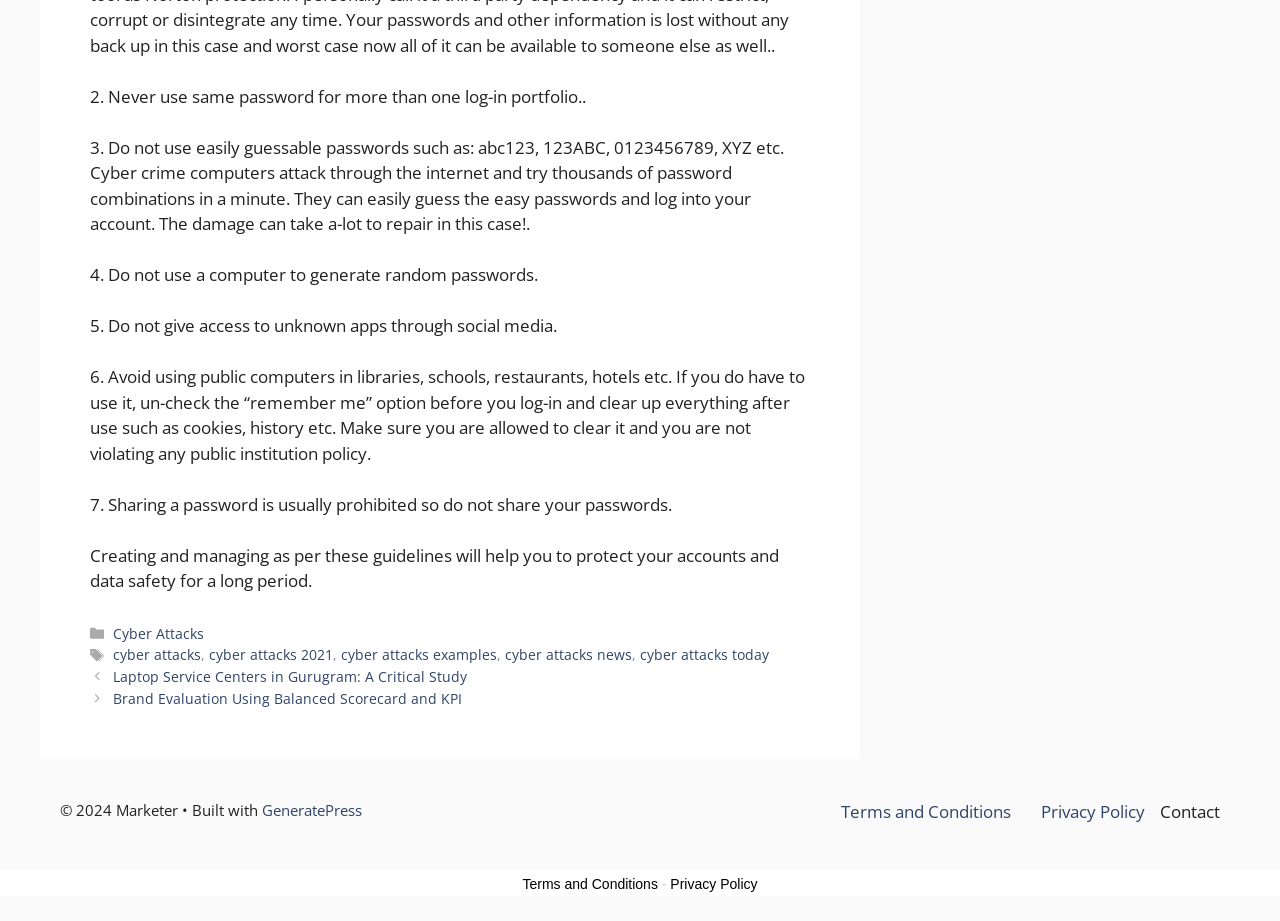Identify the bounding box coordinates for the region of the element that should be clicked to carry out the instruction: "Go to 'Laptop Service Centers in Gurugram: A Critical Study' post". The bounding box coordinates should be four float numbers between 0 and 1, i.e., [left, top, right, bottom].

[0.088, 0.724, 0.365, 0.745]